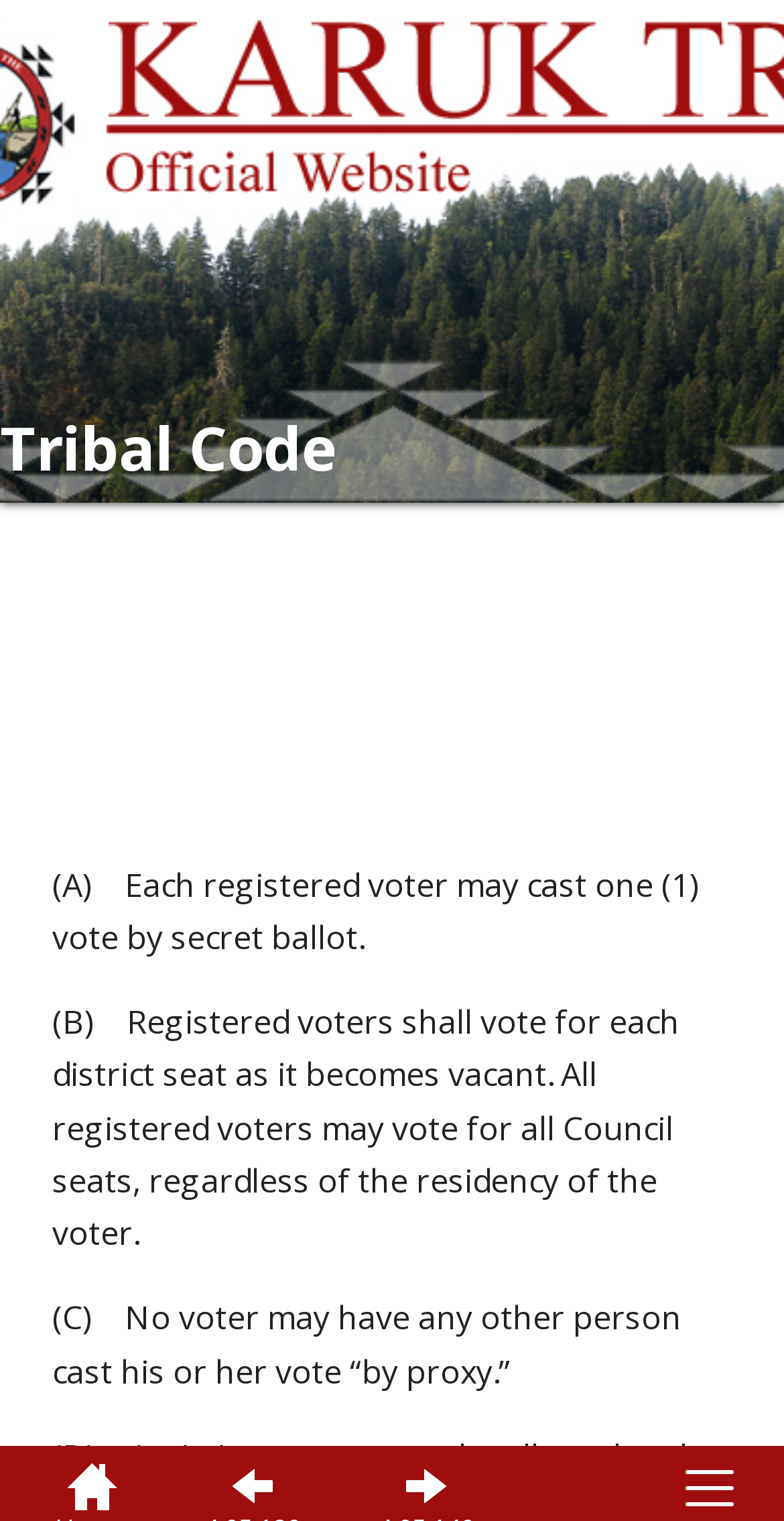Provide the bounding box coordinates for the area that should be clicked to complete the instruction: "Click the Home link".

[0.029, 0.0, 0.203, 0.073]